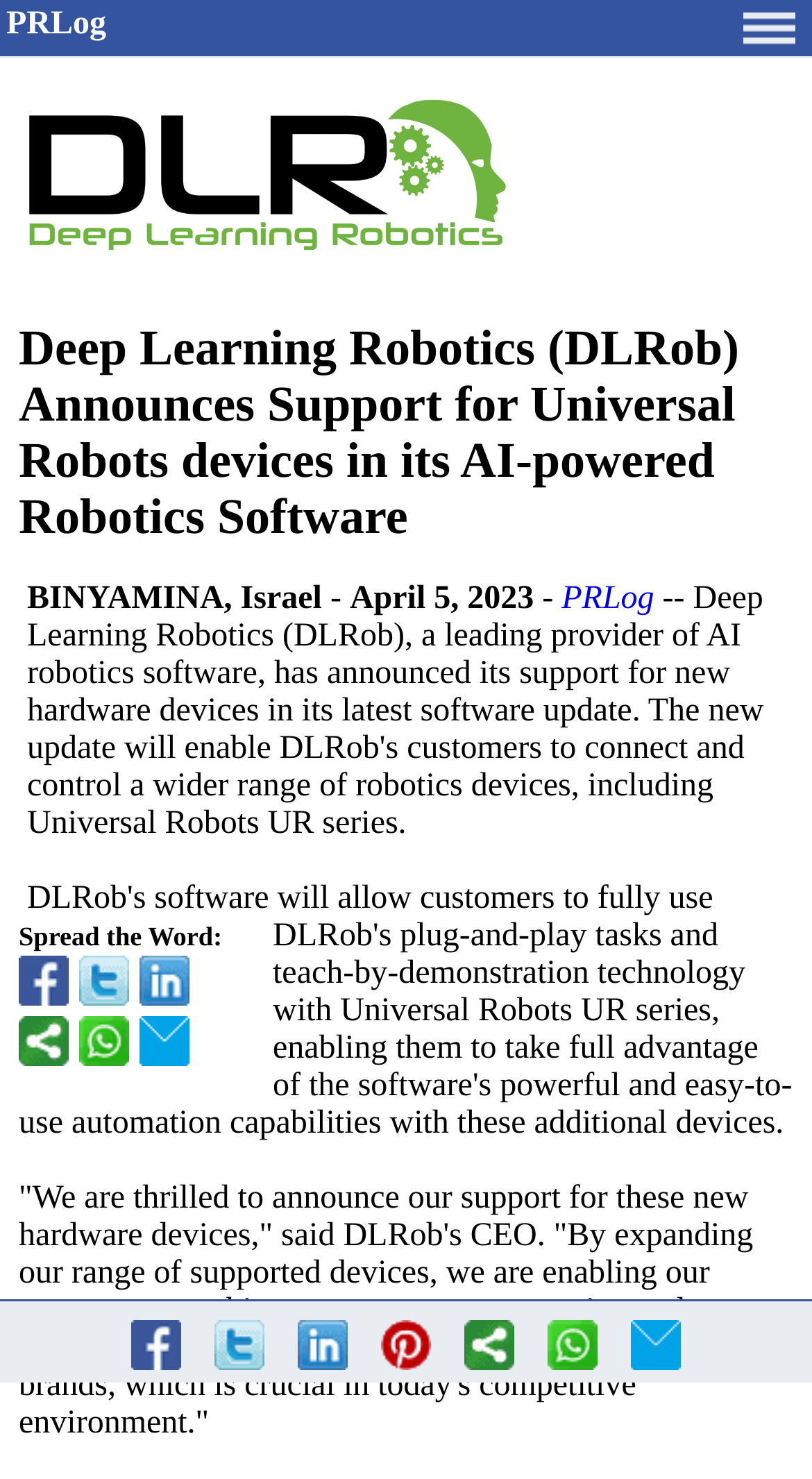Please predict the bounding box coordinates of the element's region where a click is necessary to complete the following instruction: "Read the quote from DLRob's CEO". The coordinates should be represented by four float numbers between 0 and 1, i.e., [left, top, right, bottom].

[0.023, 0.798, 0.928, 0.974]